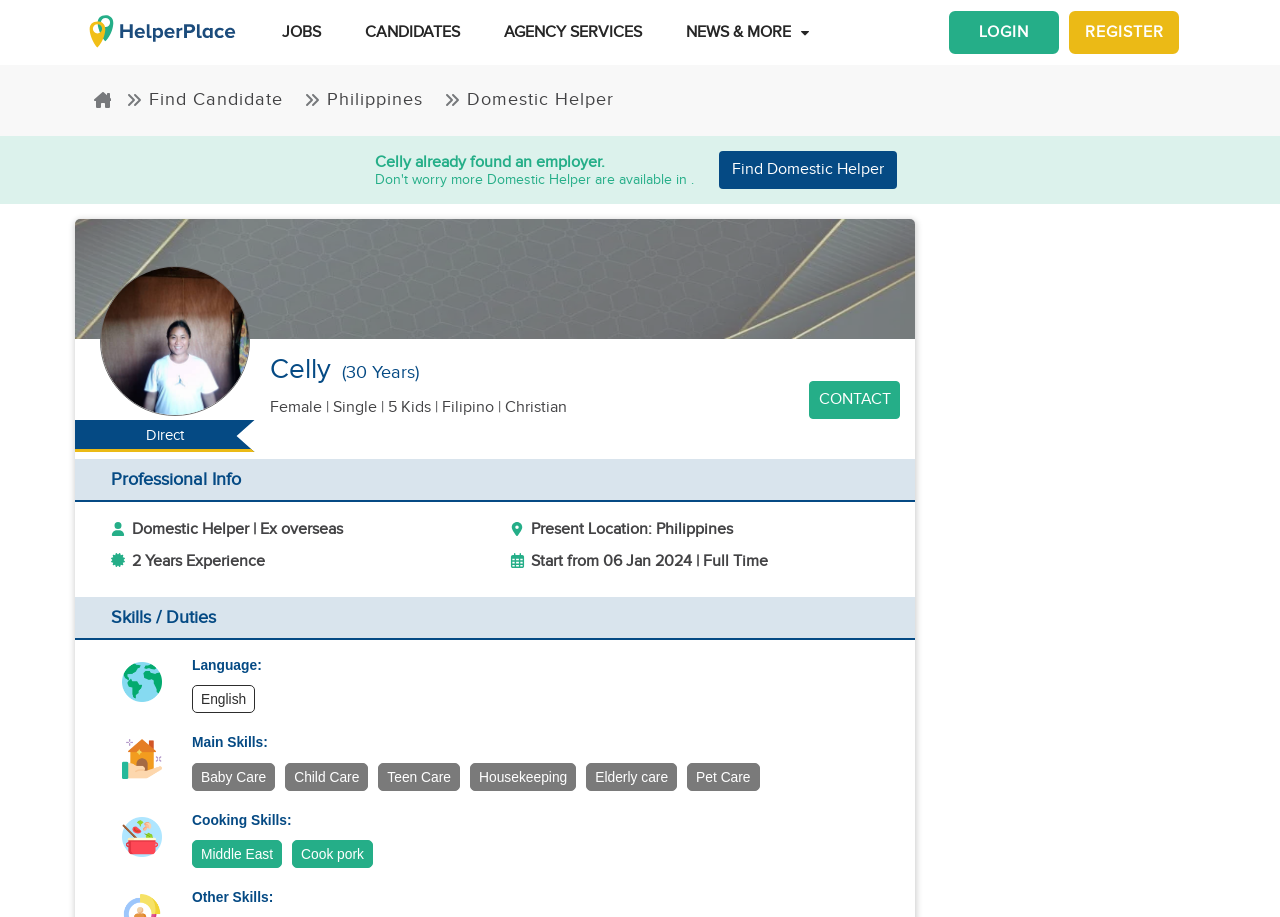Please specify the coordinates of the bounding box for the element that should be clicked to carry out this instruction: "Go to the 'JOBS' page". The coordinates must be four float numbers between 0 and 1, formatted as [left, top, right, bottom].

[0.2, 0.009, 0.265, 0.062]